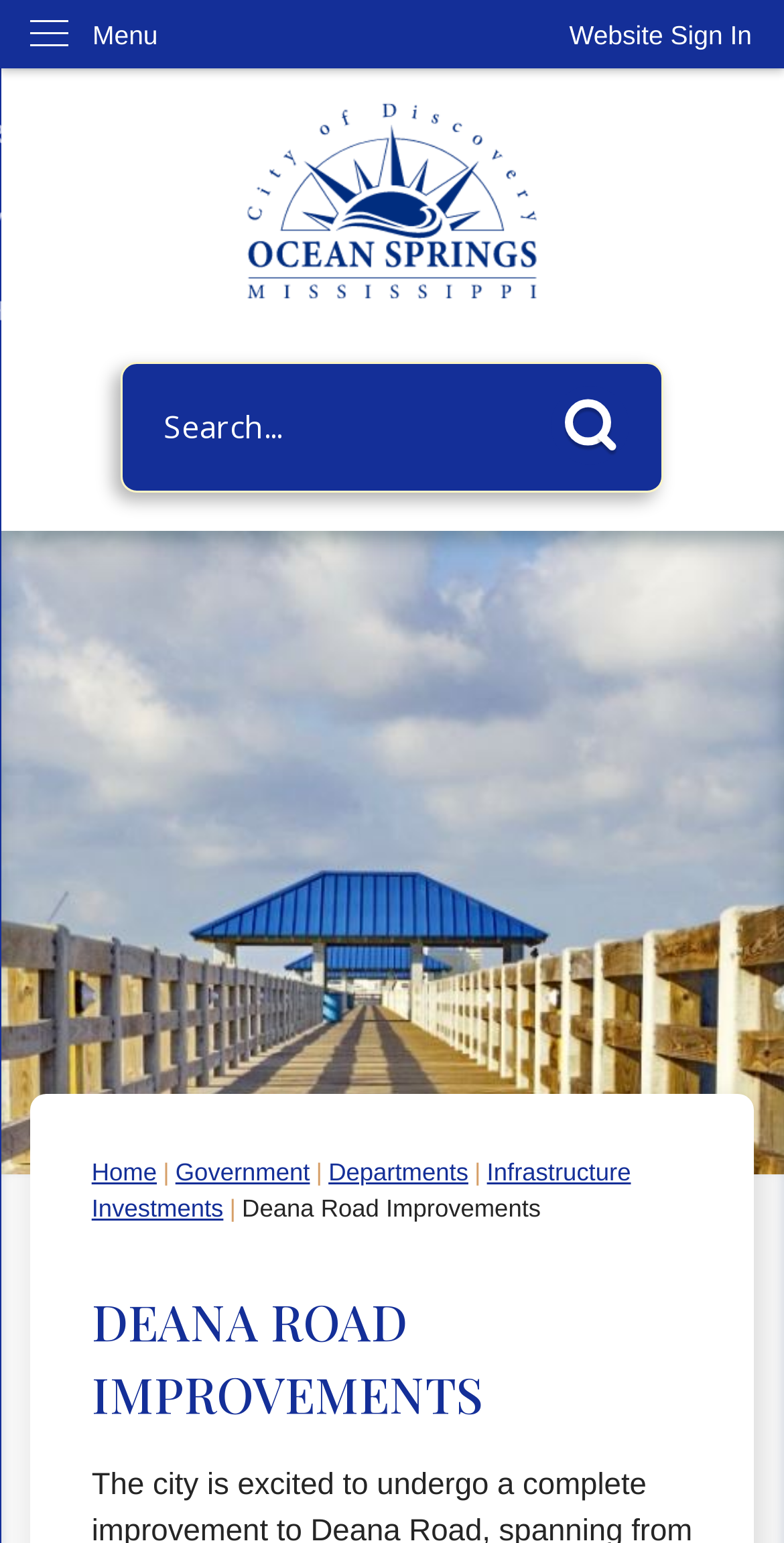Locate the bounding box coordinates of the clickable element to fulfill the following instruction: "Go to the home page". Provide the coordinates as four float numbers between 0 and 1 in the format [left, top, right, bottom].

[0.193, 0.051, 0.807, 0.209]